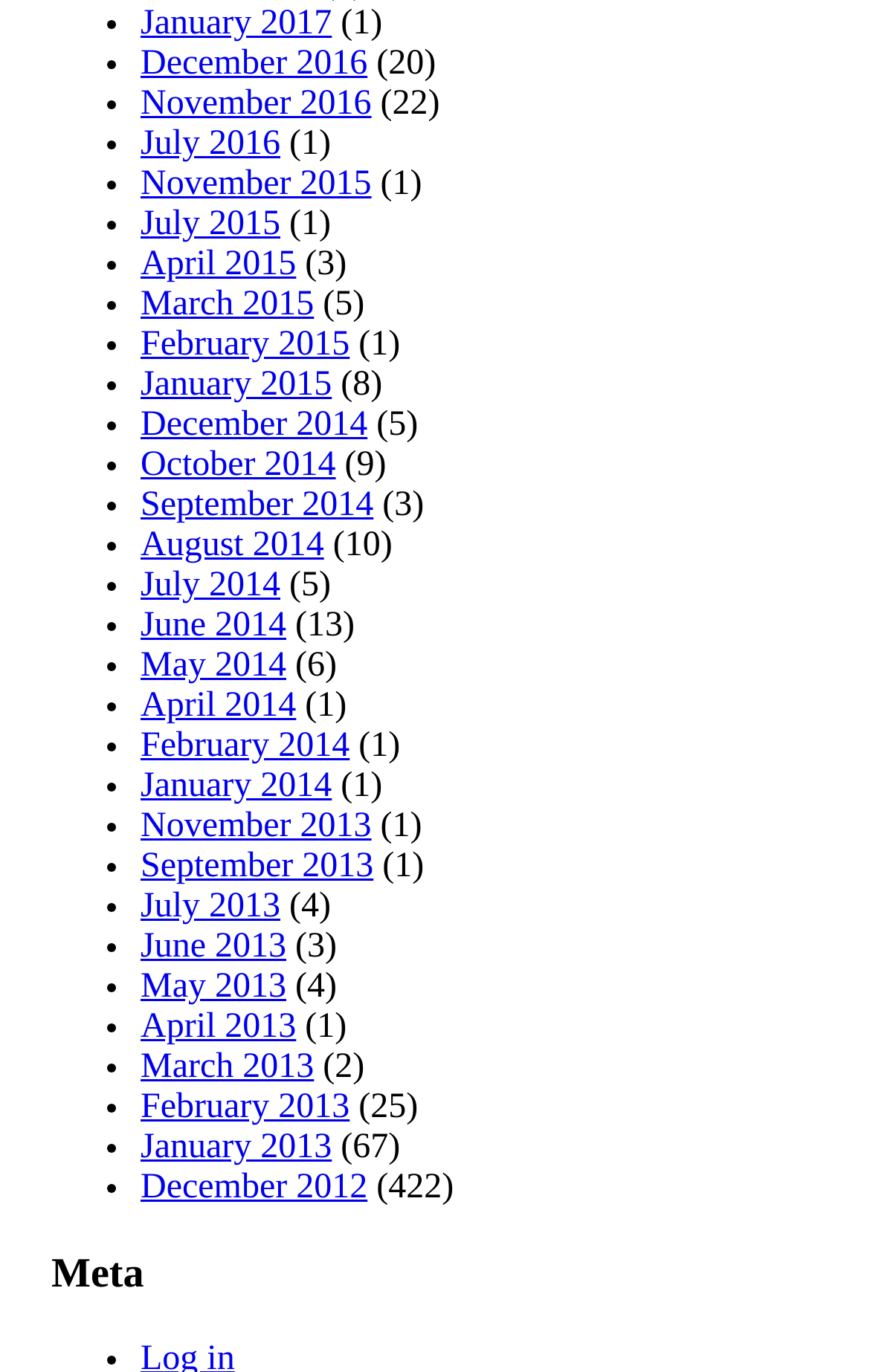Pinpoint the bounding box coordinates of the clickable area needed to execute the instruction: "View November 2015". The coordinates should be specified as four float numbers between 0 and 1, i.e., [left, top, right, bottom].

[0.162, 0.12, 0.427, 0.148]